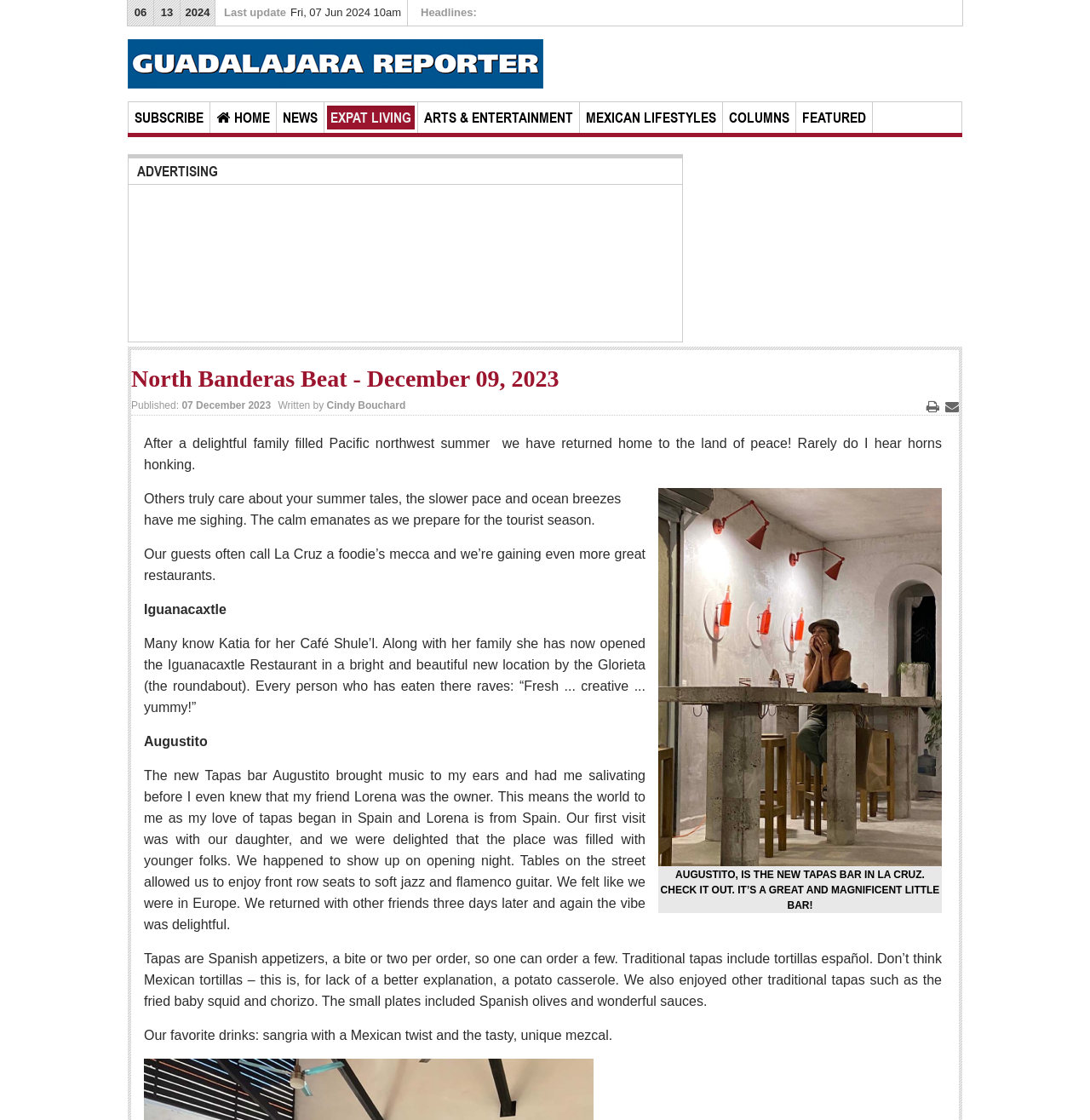Bounding box coordinates are specified in the format (top-left x, top-left y, bottom-right x, bottom-right y). All values are floating point numbers bounded between 0 and 1. Please provide the bounding box coordinate of the region this sentence describes: Mexican Lifestyles

[0.534, 0.094, 0.66, 0.116]